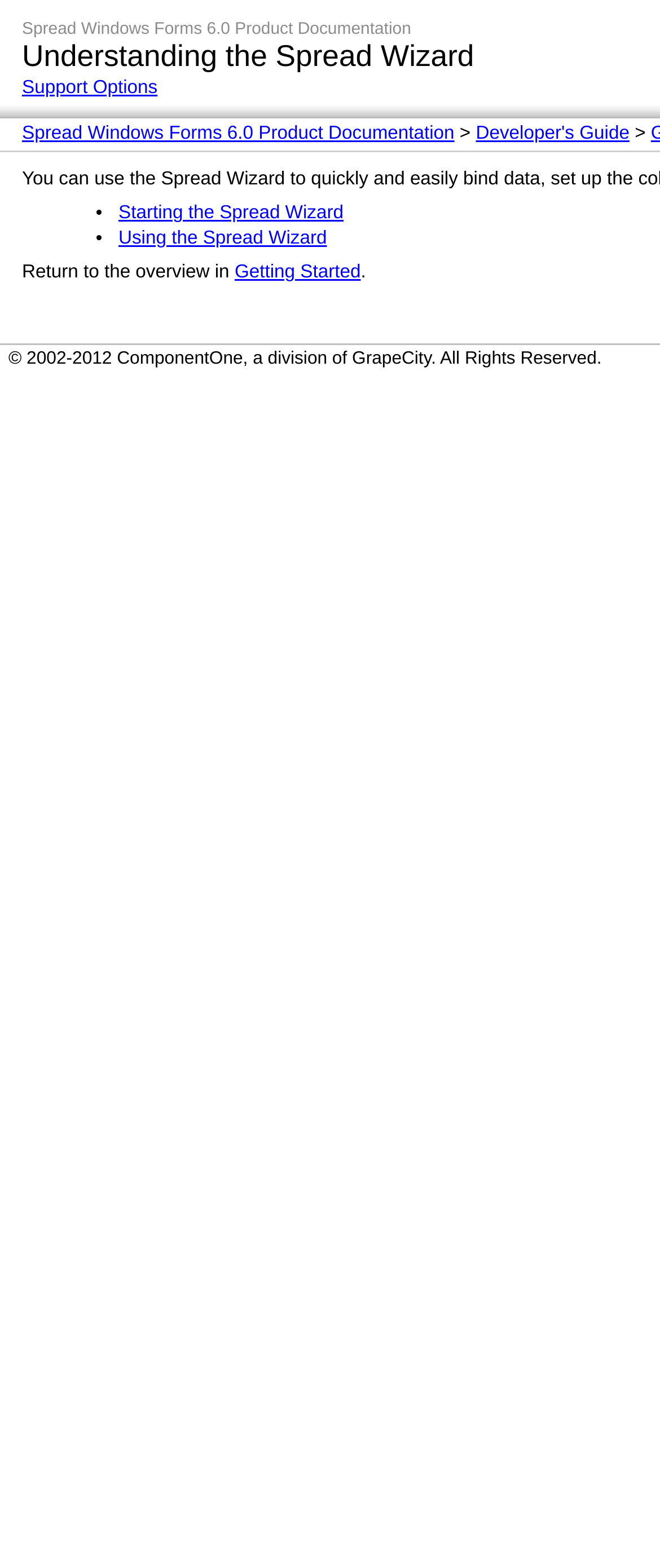How many links are there in the top section?
Please give a detailed and elaborate answer to the question.

The top section contains three links: 'Support Options', 'Spread Windows Forms 6.0 Product Documentation', and 'Developer's Guide'. Therefore, the answer is 3.